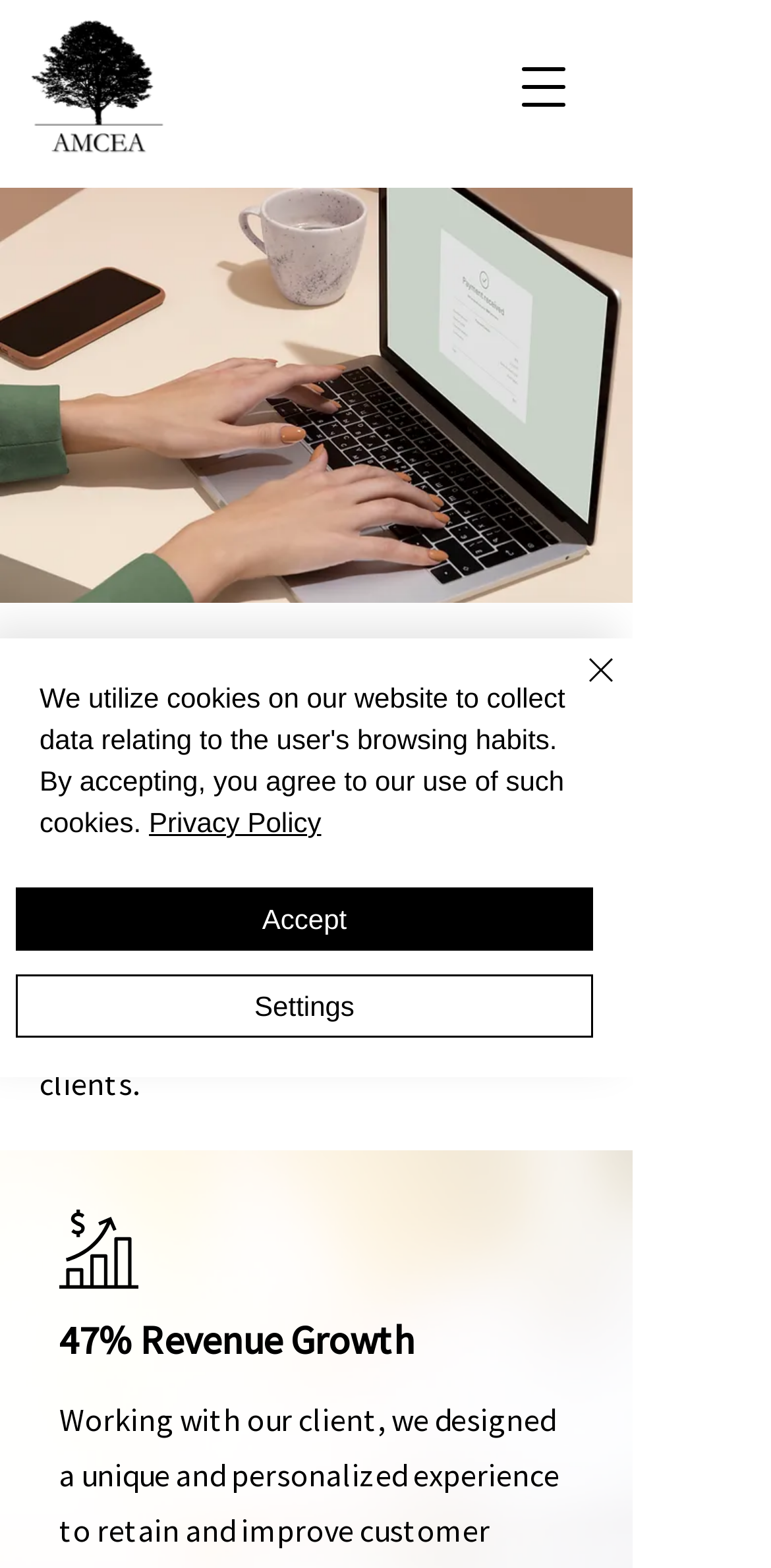Please specify the bounding box coordinates in the format (top-left x, top-left y, bottom-right x, bottom-right y), with all values as floating point numbers between 0 and 1. Identify the bounding box of the UI element described by: Privacy Policy

[0.193, 0.514, 0.417, 0.534]